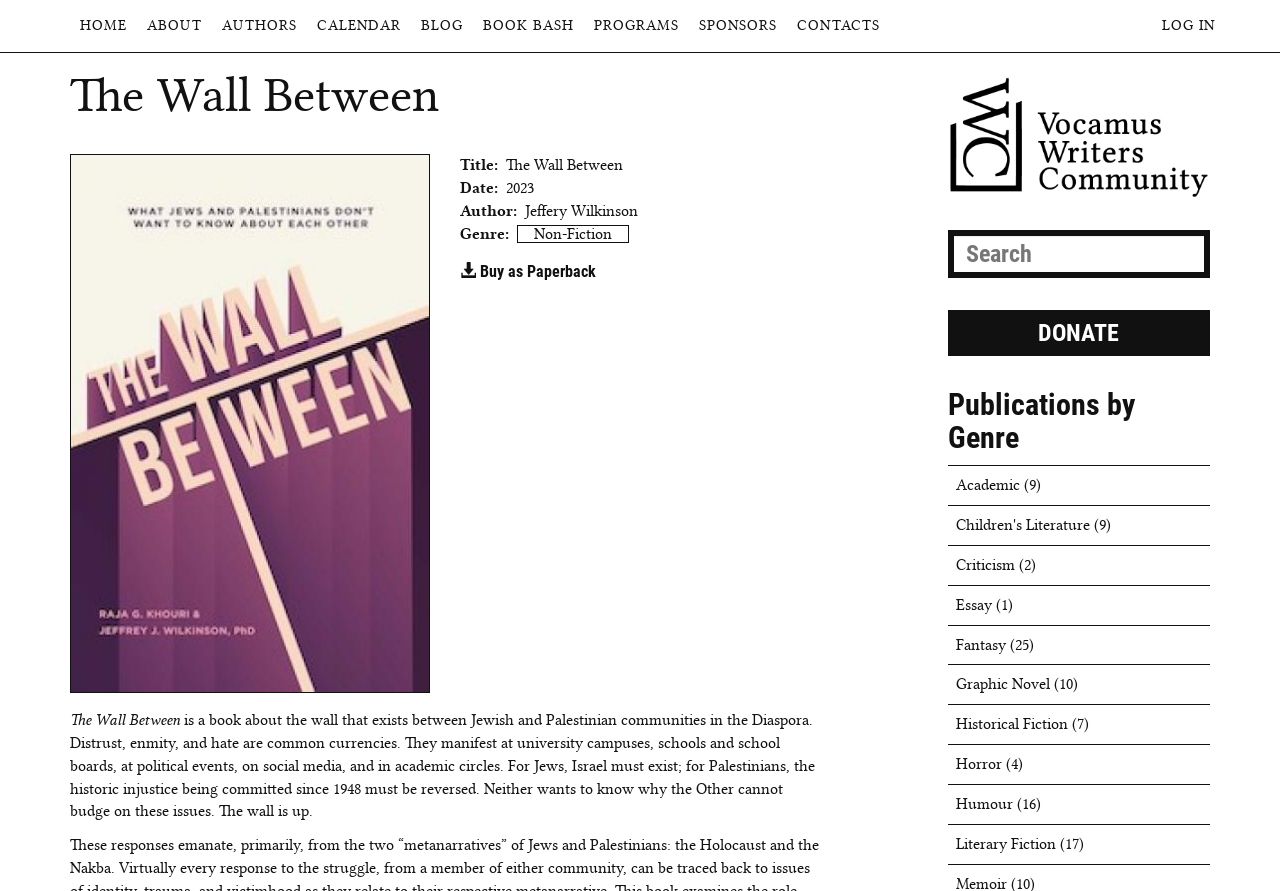Refer to the screenshot and give an in-depth answer to this question: What is the title of the book?

I found the title of the book by looking at the heading element that says 'The Wall Between' and also by looking at the static text element that says 'Title' followed by 'The Wall Between'.